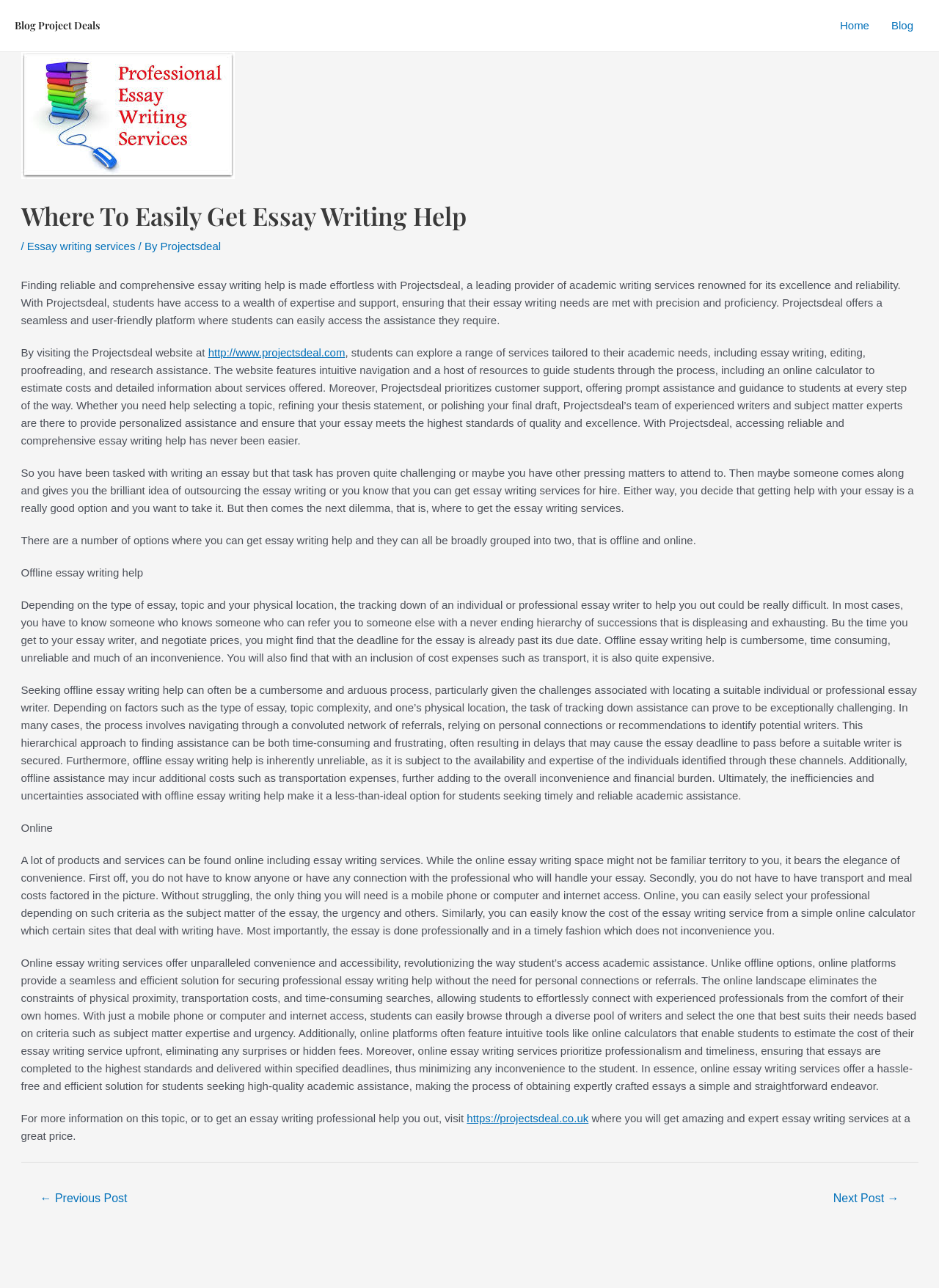Locate the bounding box coordinates of the item that should be clicked to fulfill the instruction: "Read more about 'Essay writing services'".

[0.029, 0.186, 0.144, 0.196]